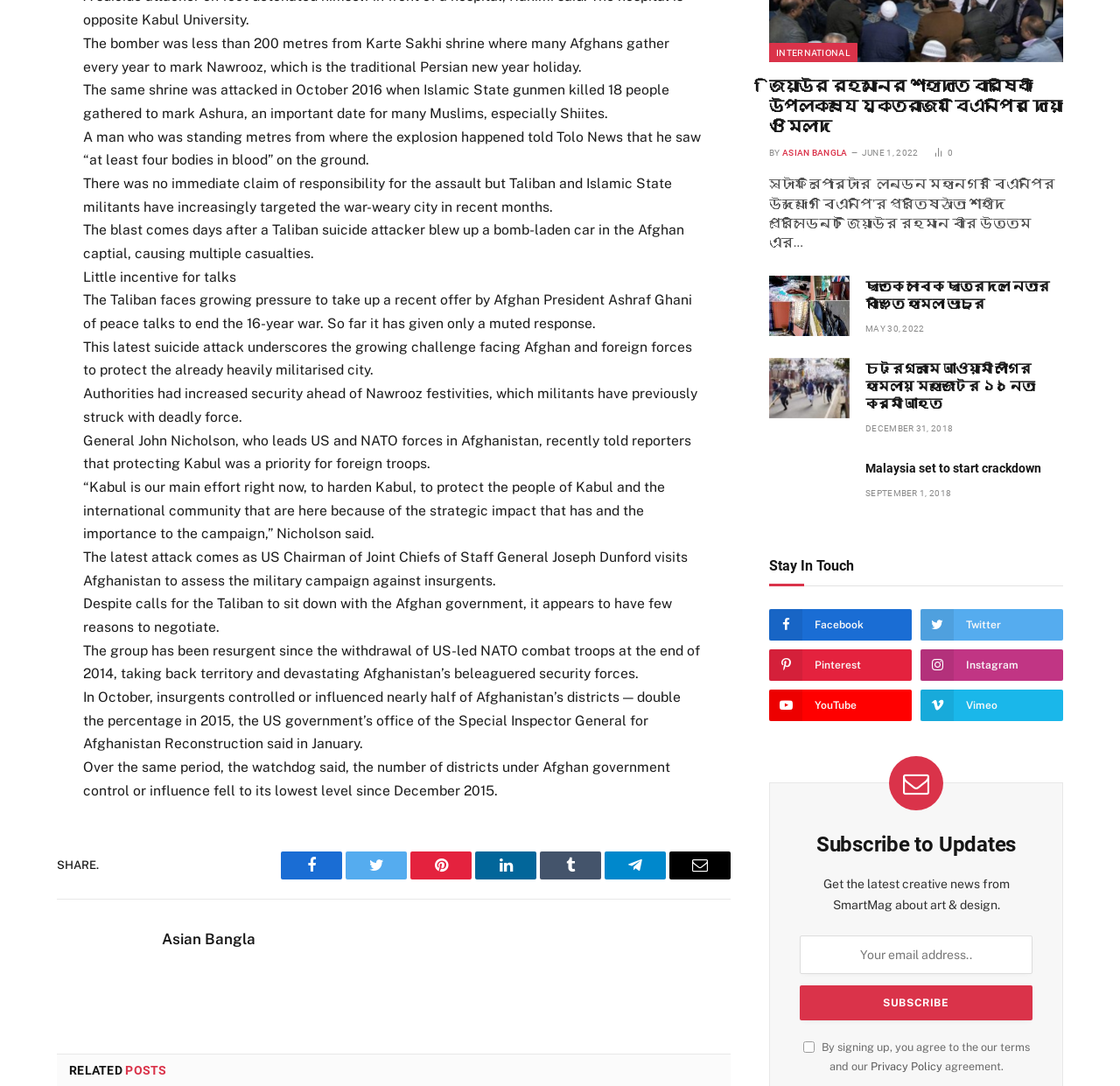Determine the bounding box coordinates for the area that needs to be clicked to fulfill this task: "Share on Facebook". The coordinates must be given as four float numbers between 0 and 1, i.e., [left, top, right, bottom].

[0.251, 0.784, 0.305, 0.809]